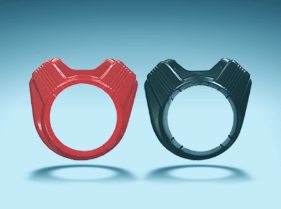Provide an in-depth description of the image.

The image showcases two duct blower housings designed specifically for general-purpose engines. On the left is a vibrant red housing, and on the right is a sleek black housing. Both pieces feature a unique, angular design that emphasizes durability and functionality. The housings serve as vibration-damping and soundproofing covers, ensuring efficient operation while minimizing noise. This visual representation highlights the versatility and aesthetic appeal of these components, which are essential for enhancing the performance of various engine types. The background features a gradient that transitions from light to dark, enhancing the focus on the housings.